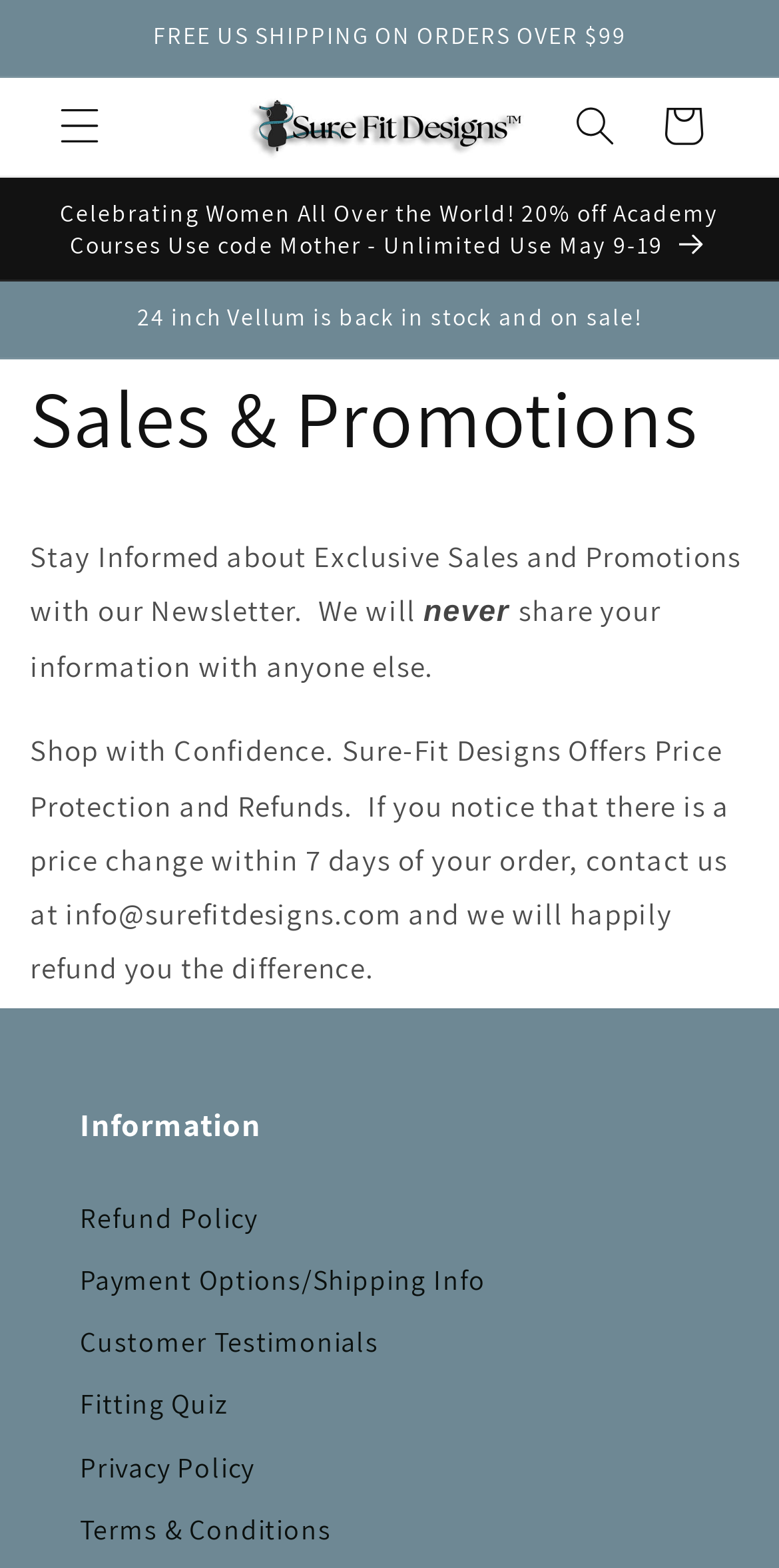Provide a one-word or brief phrase answer to the question:
What is the main category of products sold on this website?

Clothing design tools